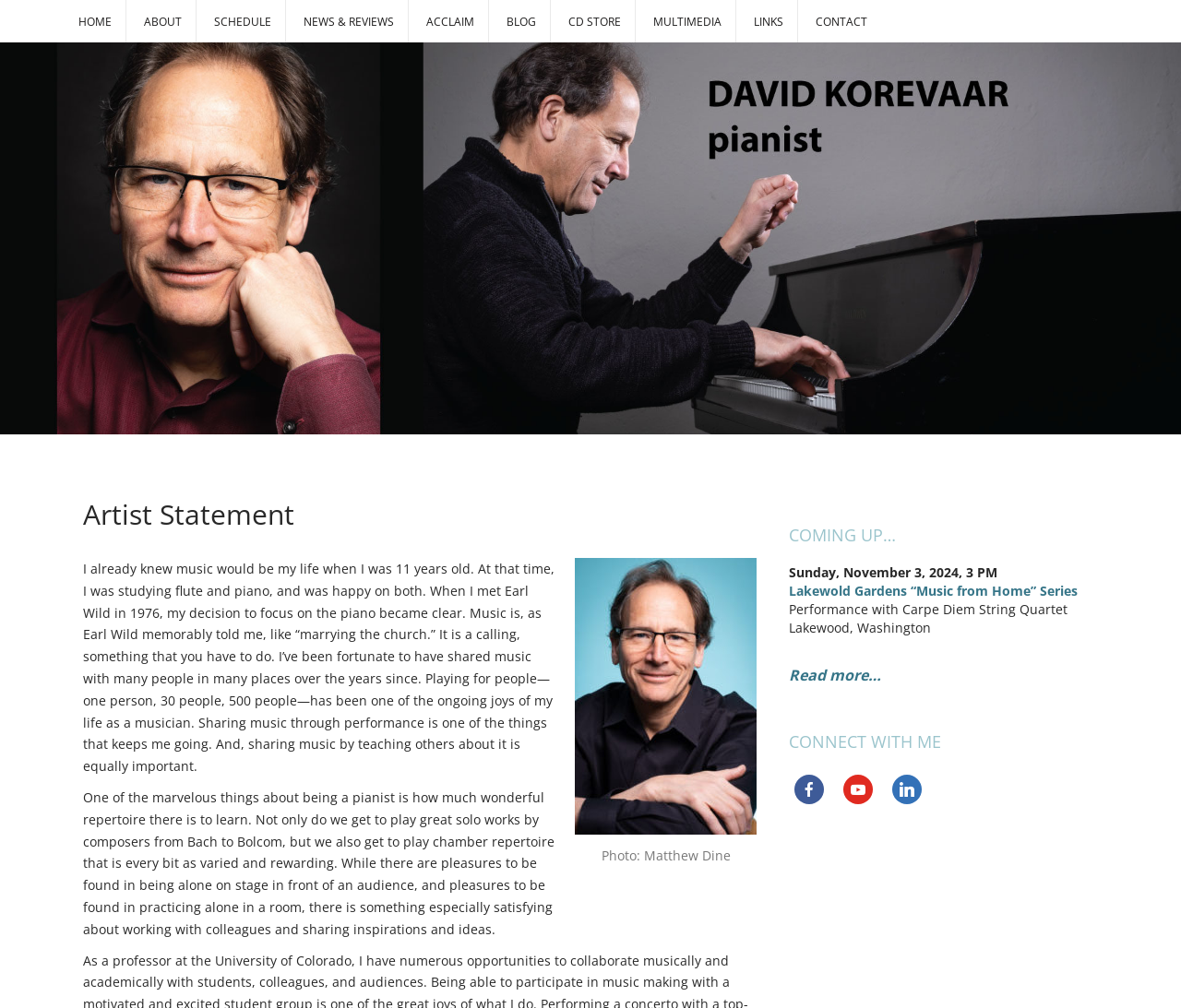What is the profession of the person described on this webpage?
From the image, respond using a single word or phrase.

Pianist